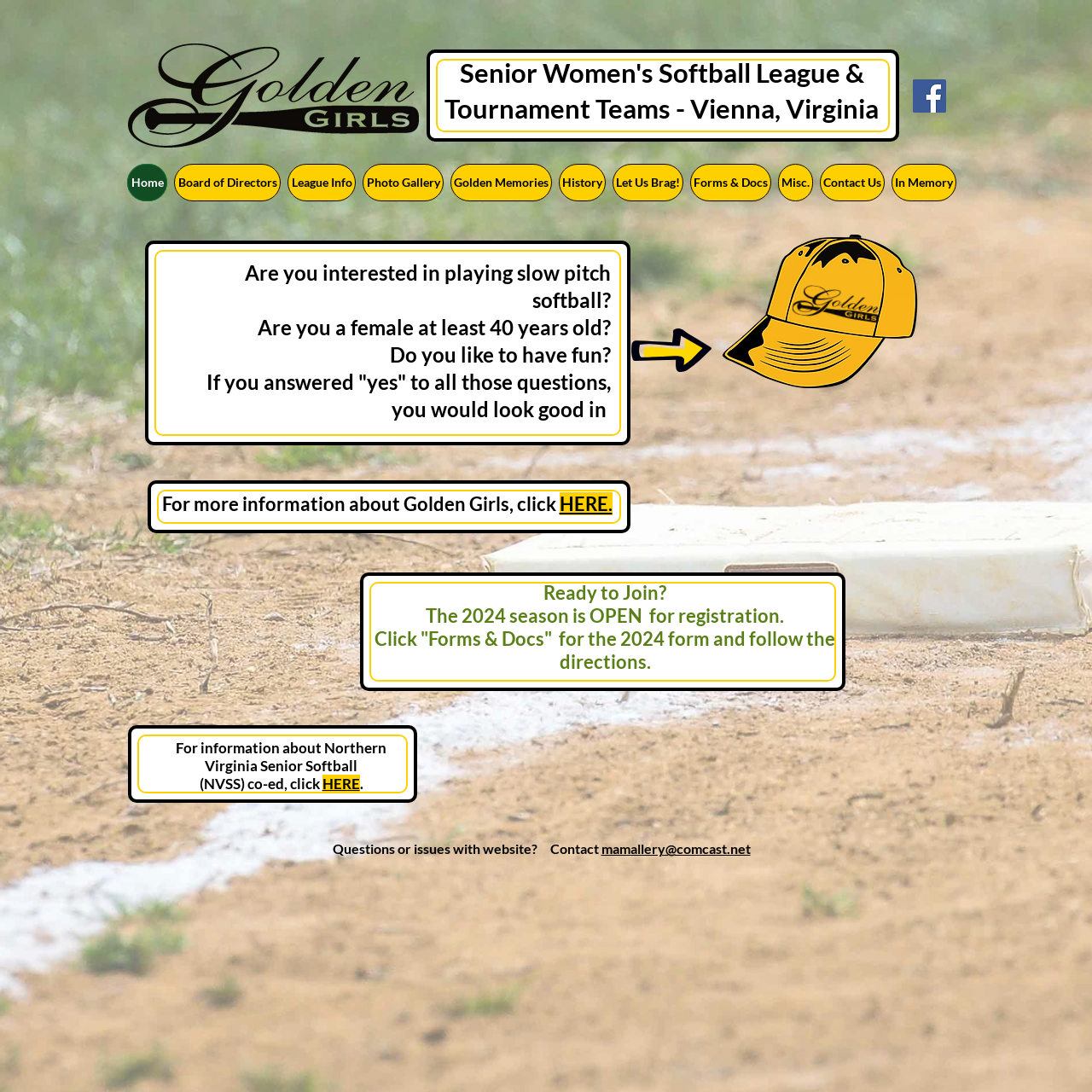How can one get more information about the team?
Provide a detailed and well-explained answer to the question.

The answer can be found by reading the text 'For more information about Golden Girls, click HERE.' which provides a link to get more information about the team.